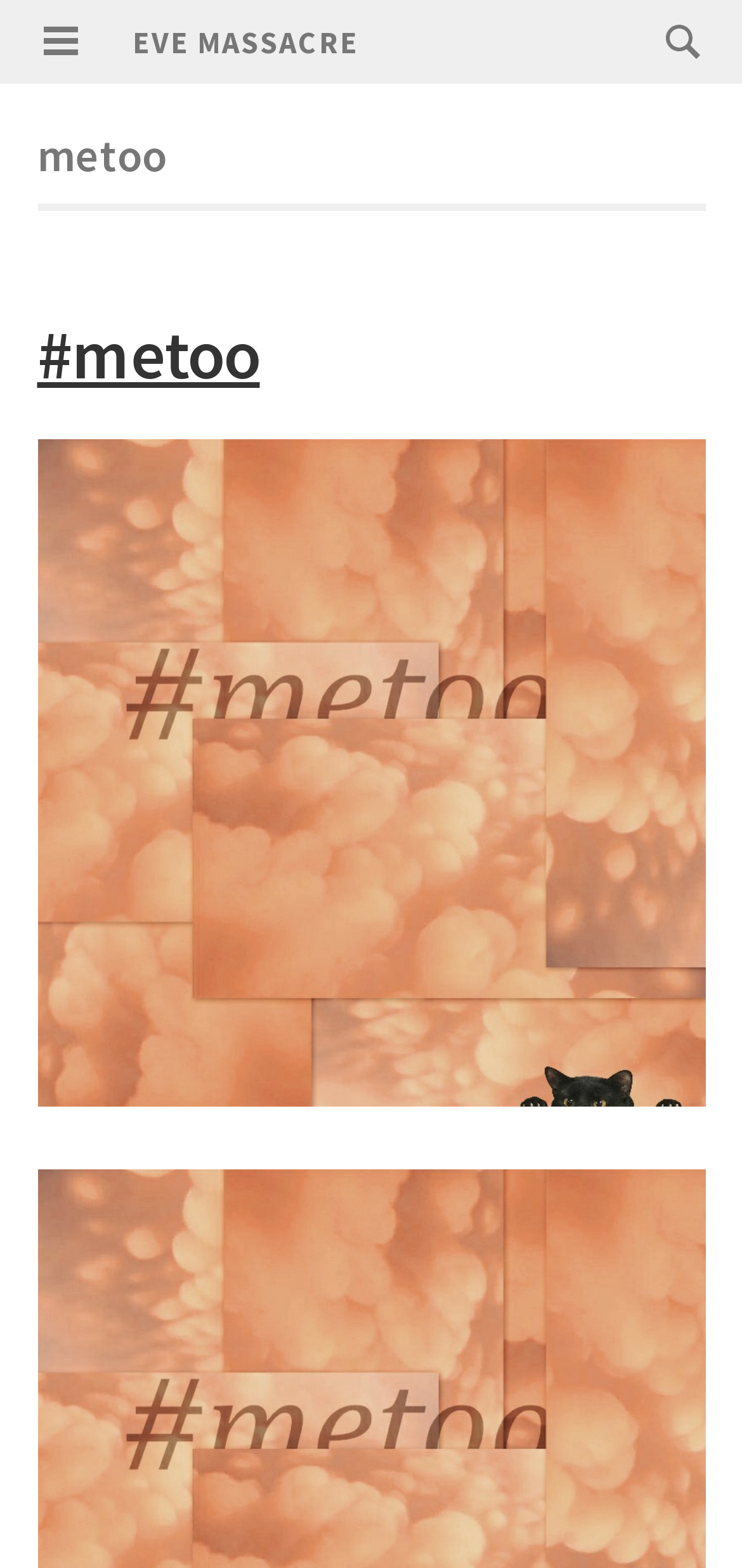Extract the bounding box coordinates of the UI element described: "eve massacre". Provide the coordinates in the format [left, top, right, bottom] with values ranging from 0 to 1.

[0.178, 0.015, 0.483, 0.039]